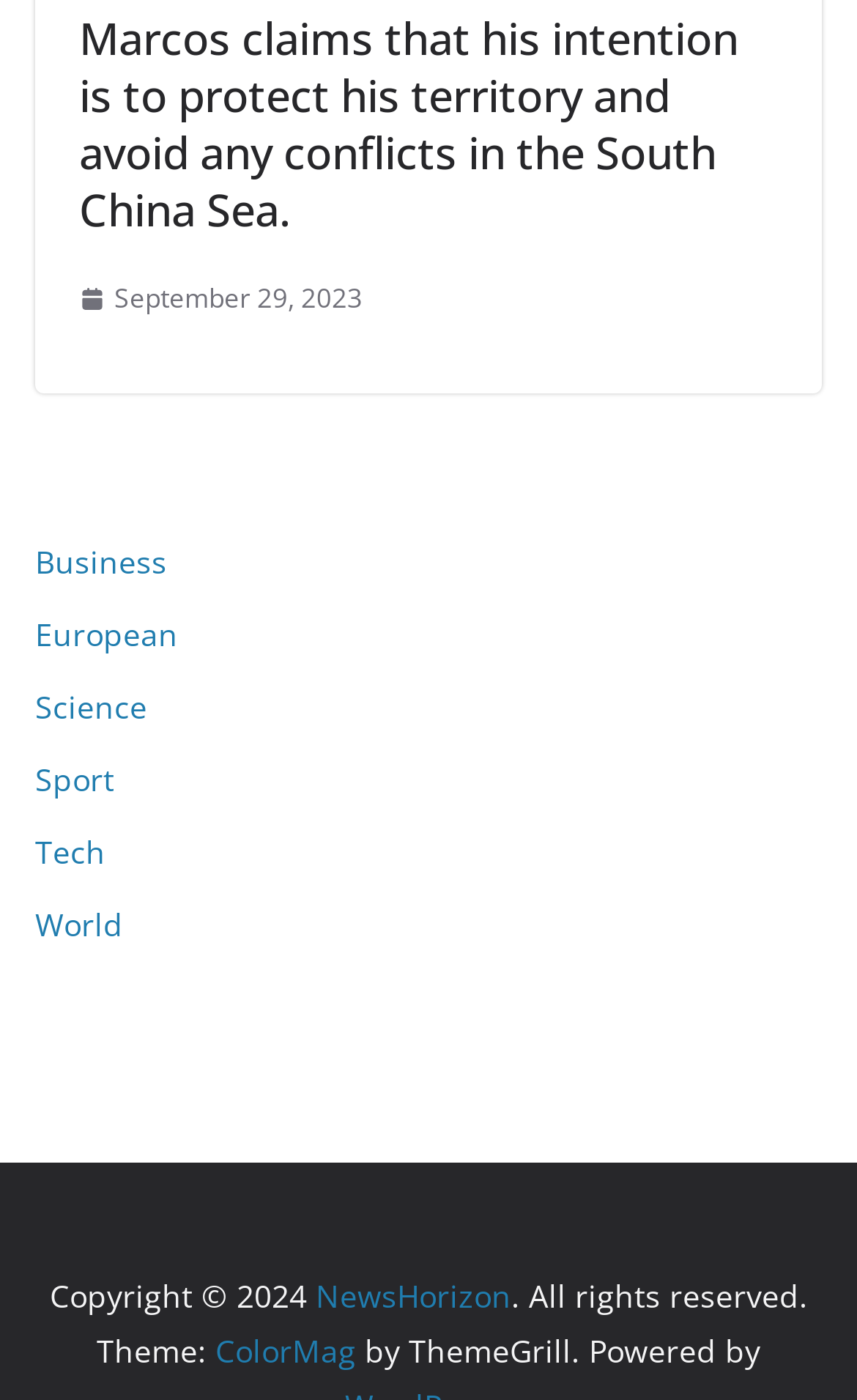What is the theme of this website?
Respond to the question with a well-detailed and thorough answer.

I found the theme of this website by looking at the static text element with the text 'Theme:' which is located at the bottom of the webpage, and the link element with the text 'ColorMag' which is located next to it.